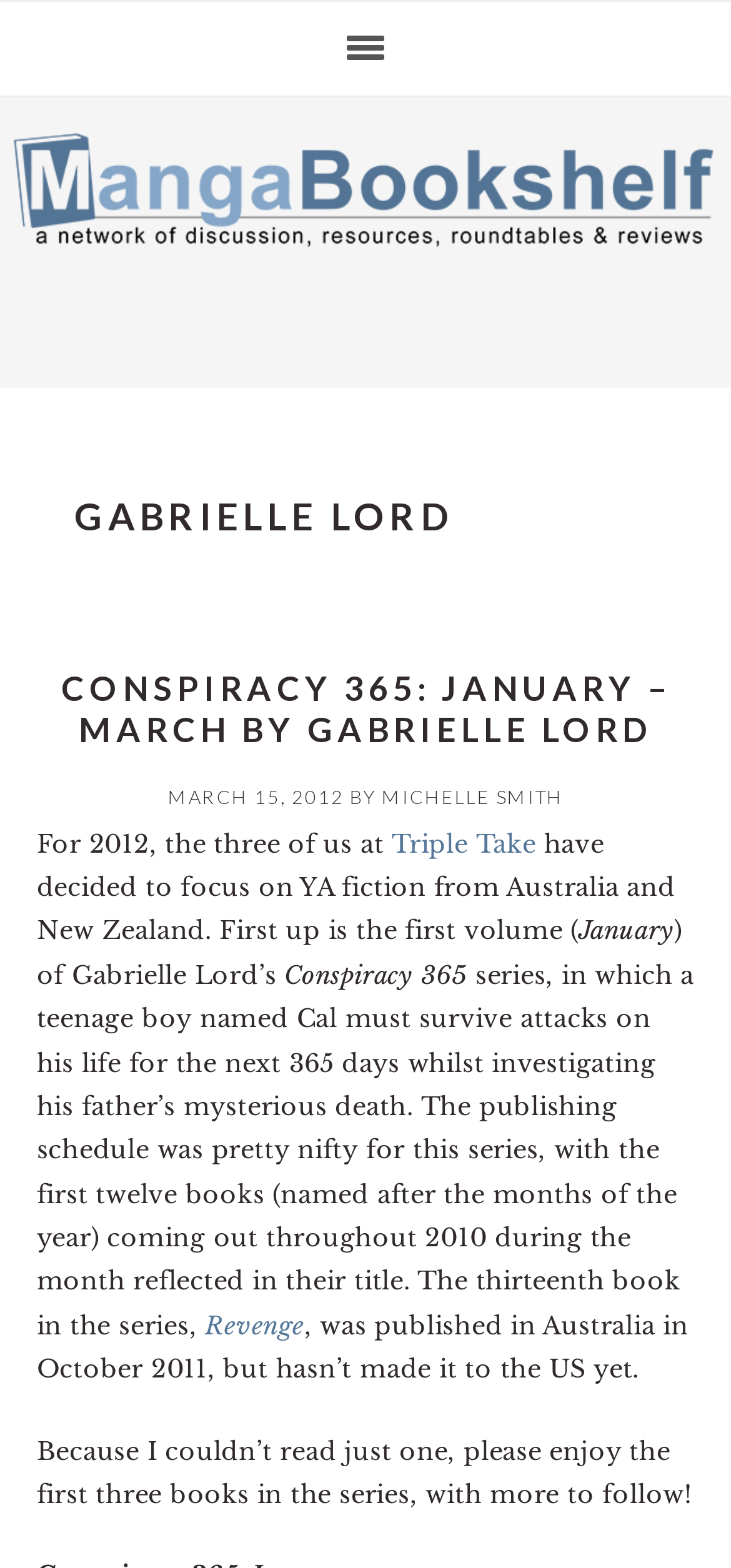For the element described, predict the bounding box coordinates as (top-left x, top-left y, bottom-right x, bottom-right y). All values should be between 0 and 1. Element description: title="LinkedIn"

None